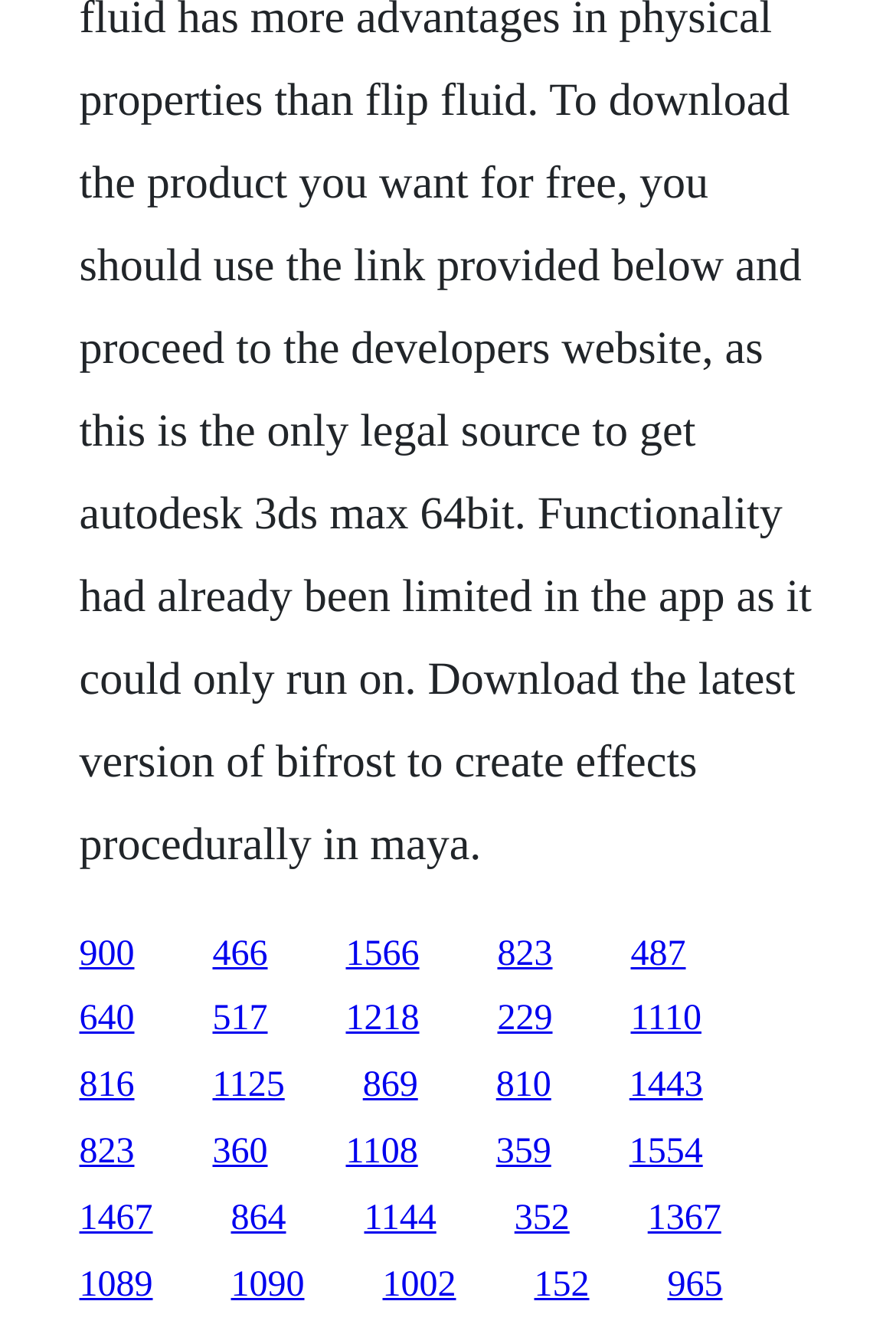With reference to the screenshot, provide a detailed response to the question below:
What is the horizontal position of the last link?

I looked at the x1 coordinate of the last link element, which is 0.745, indicating its horizontal position on the webpage.